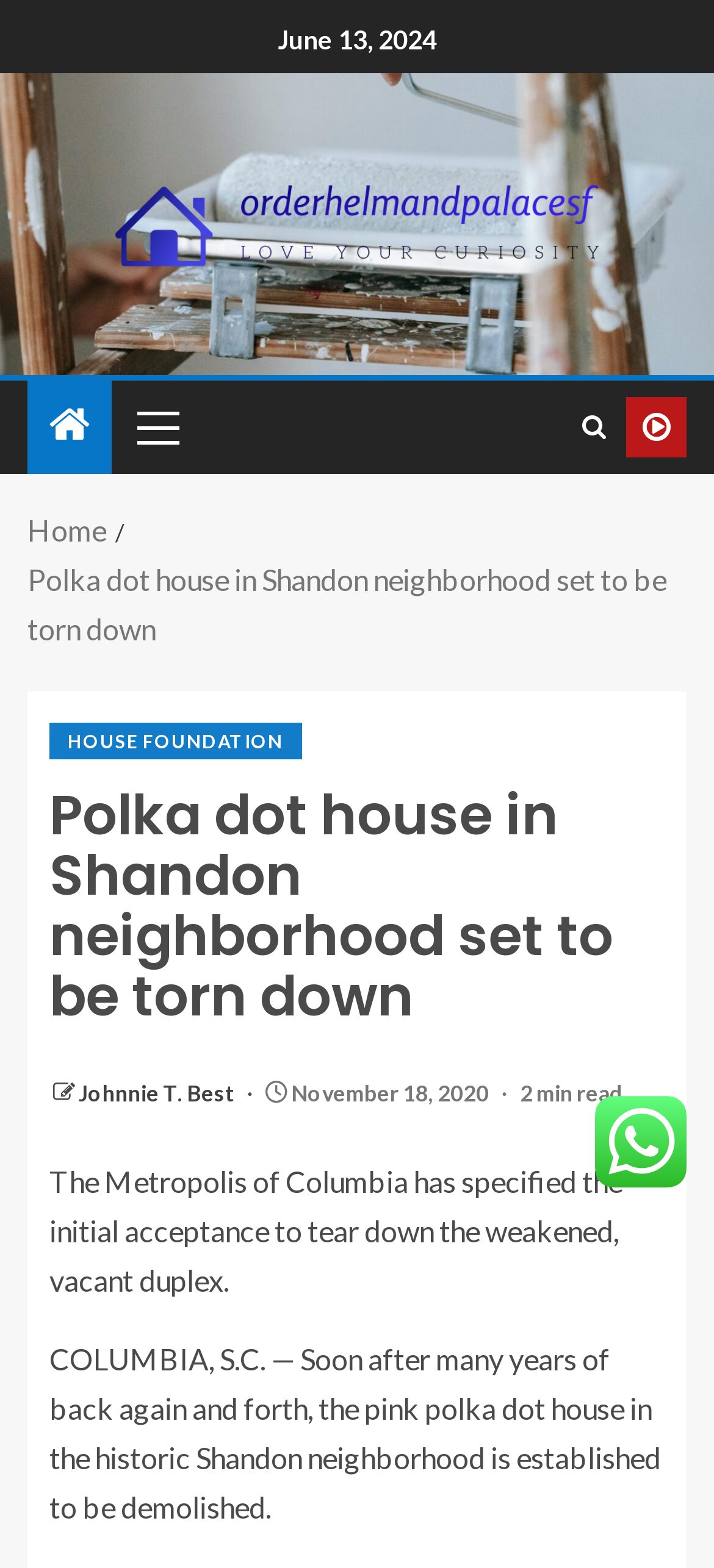What is the estimated reading time of the article?
Based on the visual information, provide a detailed and comprehensive answer.

I found the estimated reading time of the article by looking at the static text element with the content '2 min read' which is located inside the article element.